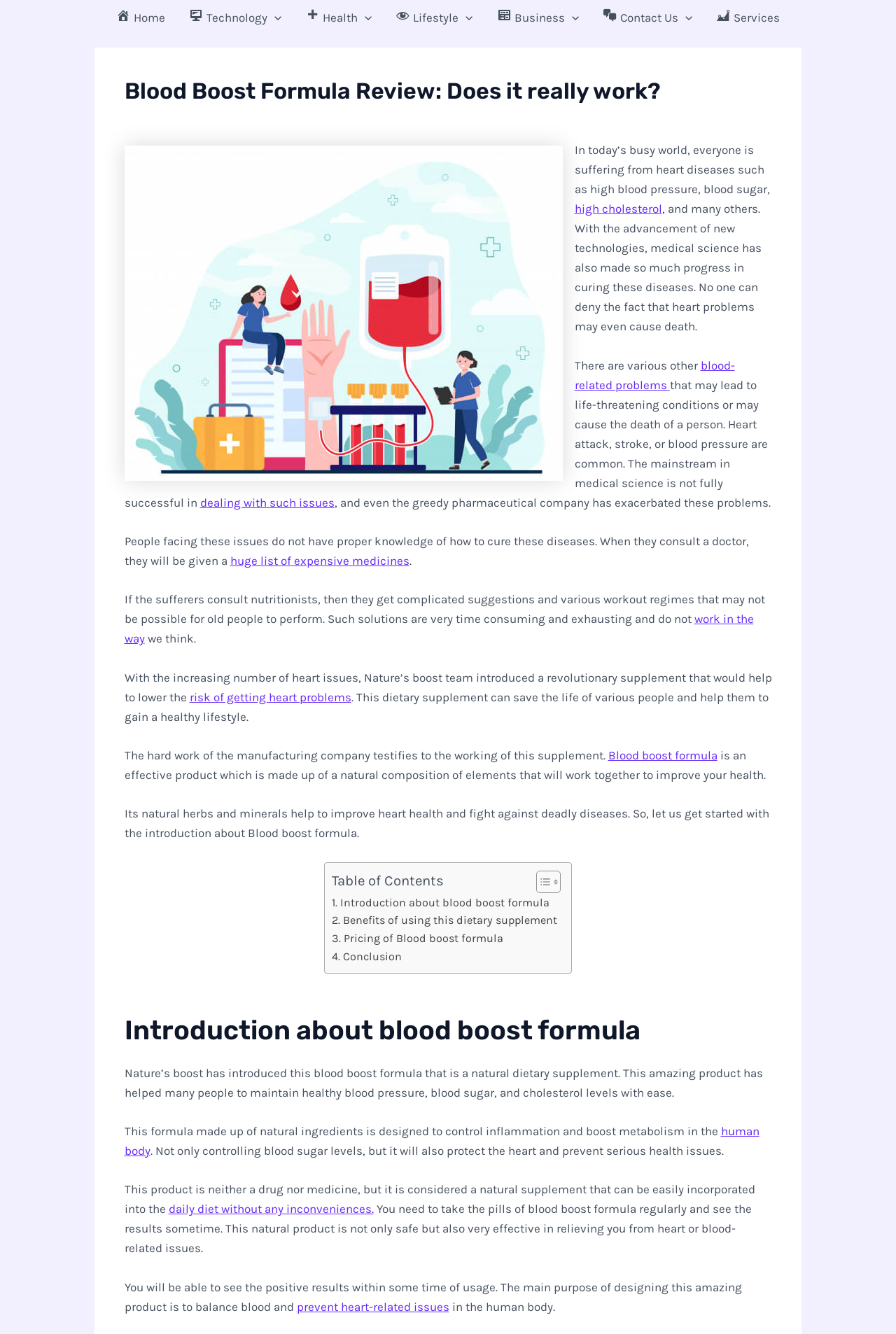Locate the bounding box coordinates of the element I should click to achieve the following instruction: "Toggle the 'Table of Content'".

[0.586, 0.652, 0.622, 0.67]